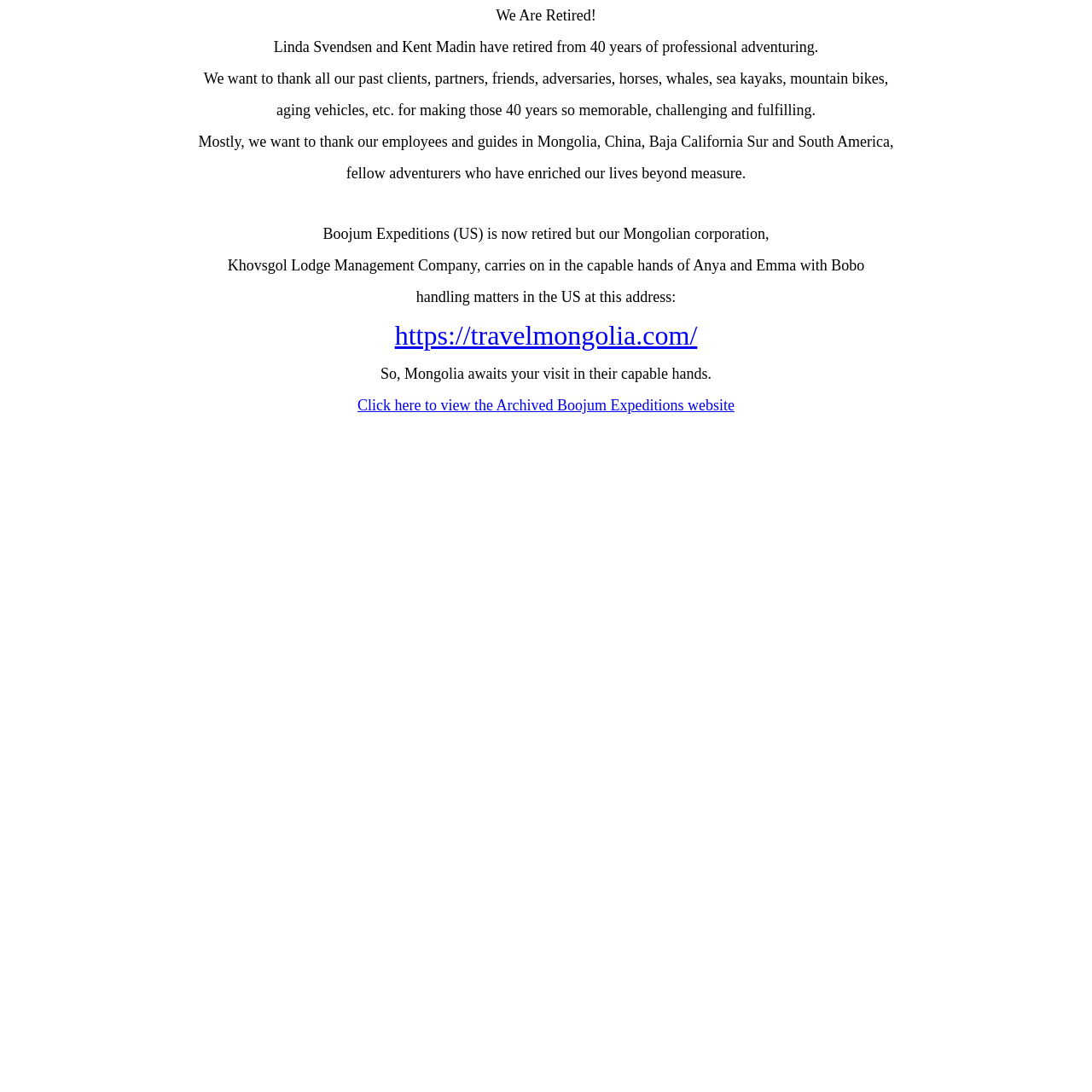What is the purpose of the link 'https://travelmongolia.com/'?
Please answer the question with as much detail and depth as you can.

The webpage mentions 'So, Mongolia awaits your visit in their capable hands' and provides a link to 'https://travelmongolia.com/' which suggests that the link is for visiting Mongolia.